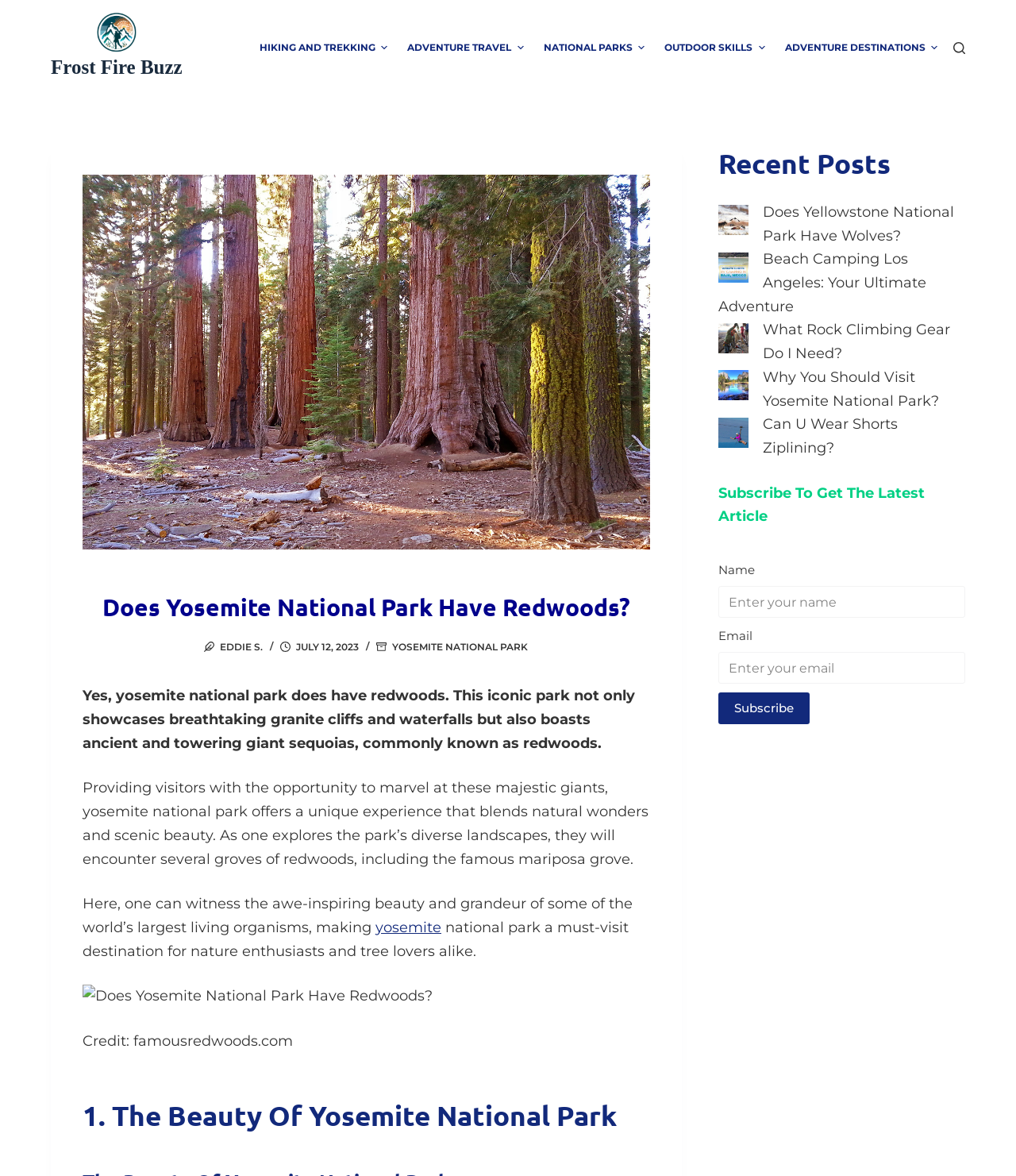Locate the bounding box coordinates of the segment that needs to be clicked to meet this instruction: "Click the 'HIKING AND TREKKING' menu item".

[0.256, 0.0, 0.391, 0.081]